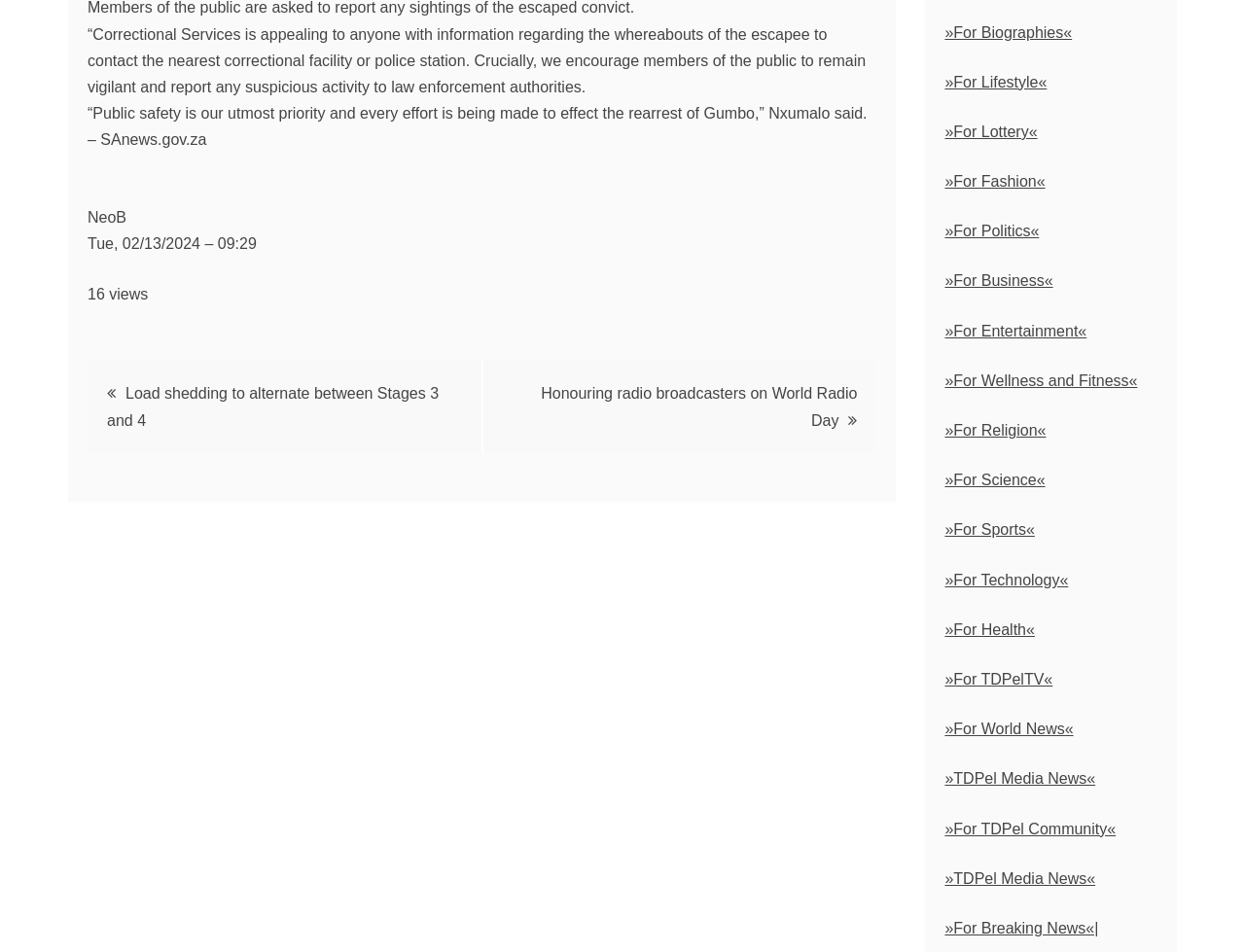Determine the bounding box coordinates for the clickable element to execute this instruction: "Read the post about 'Load shedding to alternate between Stages 3 and 4'". Provide the coordinates as four float numbers between 0 and 1, i.e., [left, top, right, bottom].

[0.086, 0.405, 0.352, 0.45]